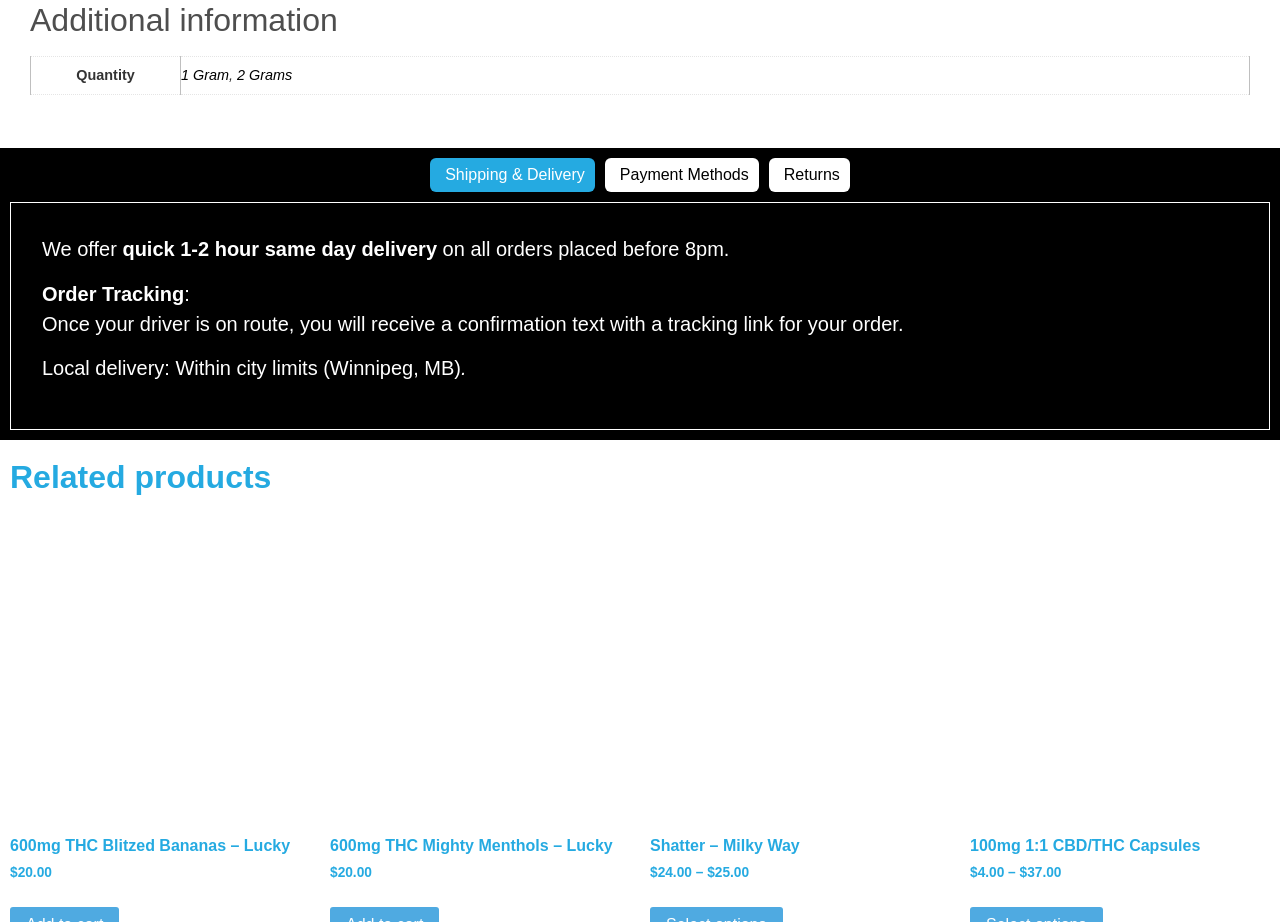Identify the bounding box coordinates of the clickable region to carry out the given instruction: "View the 600mg THC Blitzed Bananas – Lucky product".

[0.008, 0.555, 0.242, 0.959]